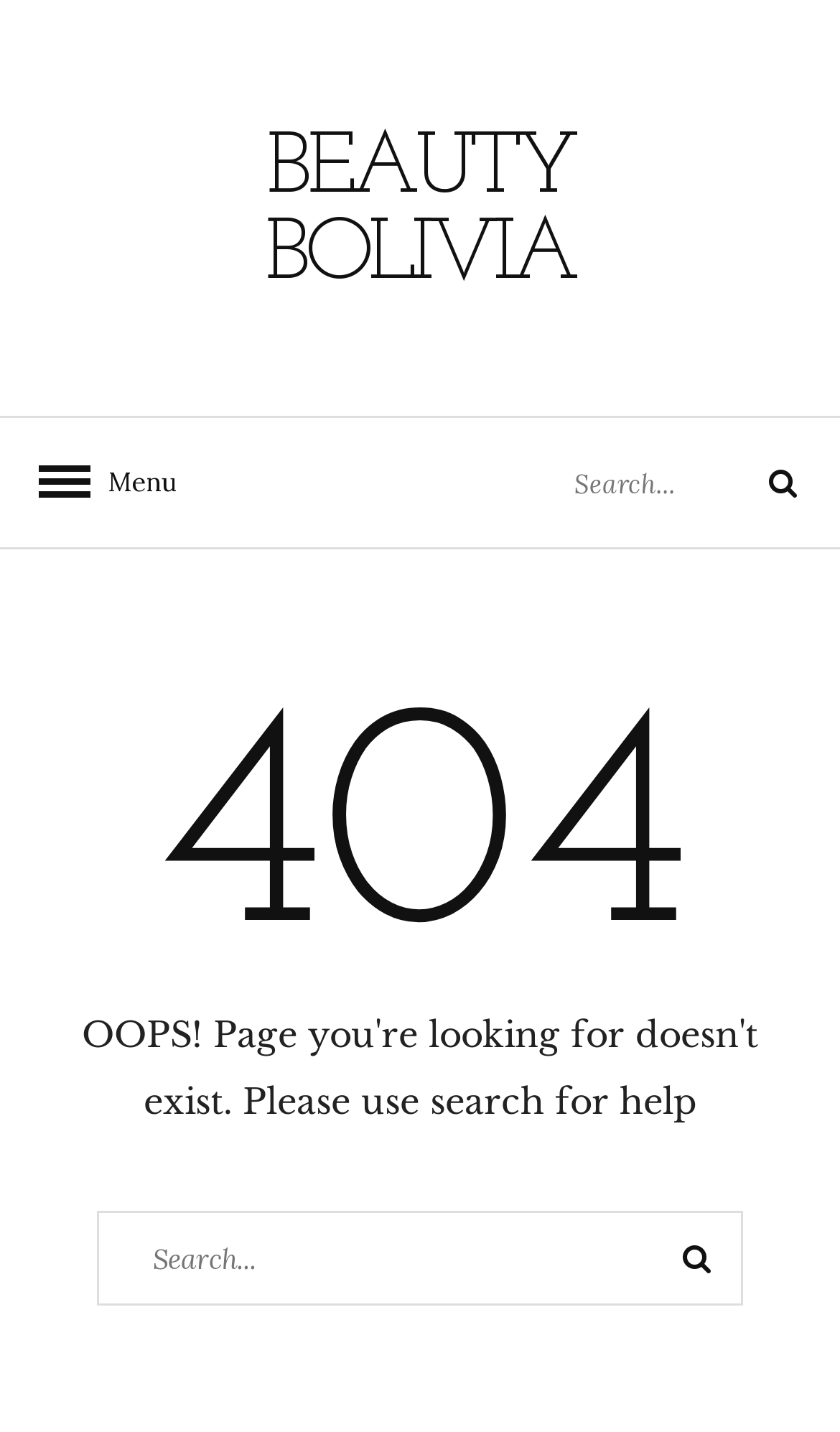Find the bounding box coordinates for the HTML element specified by: "parent_node: Search for: name="s" placeholder="Search..."".

[0.115, 0.845, 0.885, 0.911]